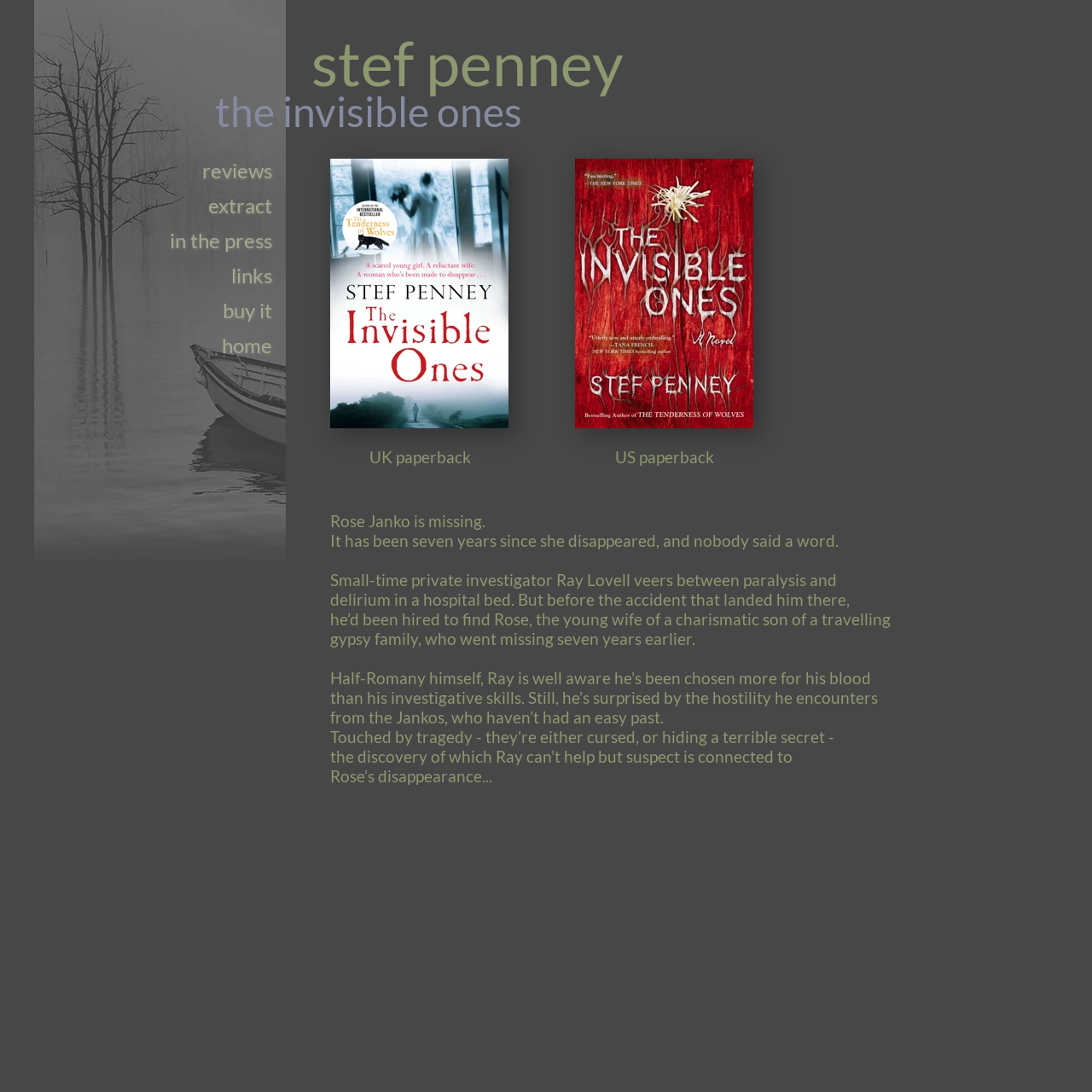For the given element description in the press, determine the bounding box coordinates of the UI element. The coordinates should follow the format (top-left x, top-left y, bottom-right x, bottom-right y) and be within the range of 0 to 1.

[0.031, 0.206, 0.249, 0.236]